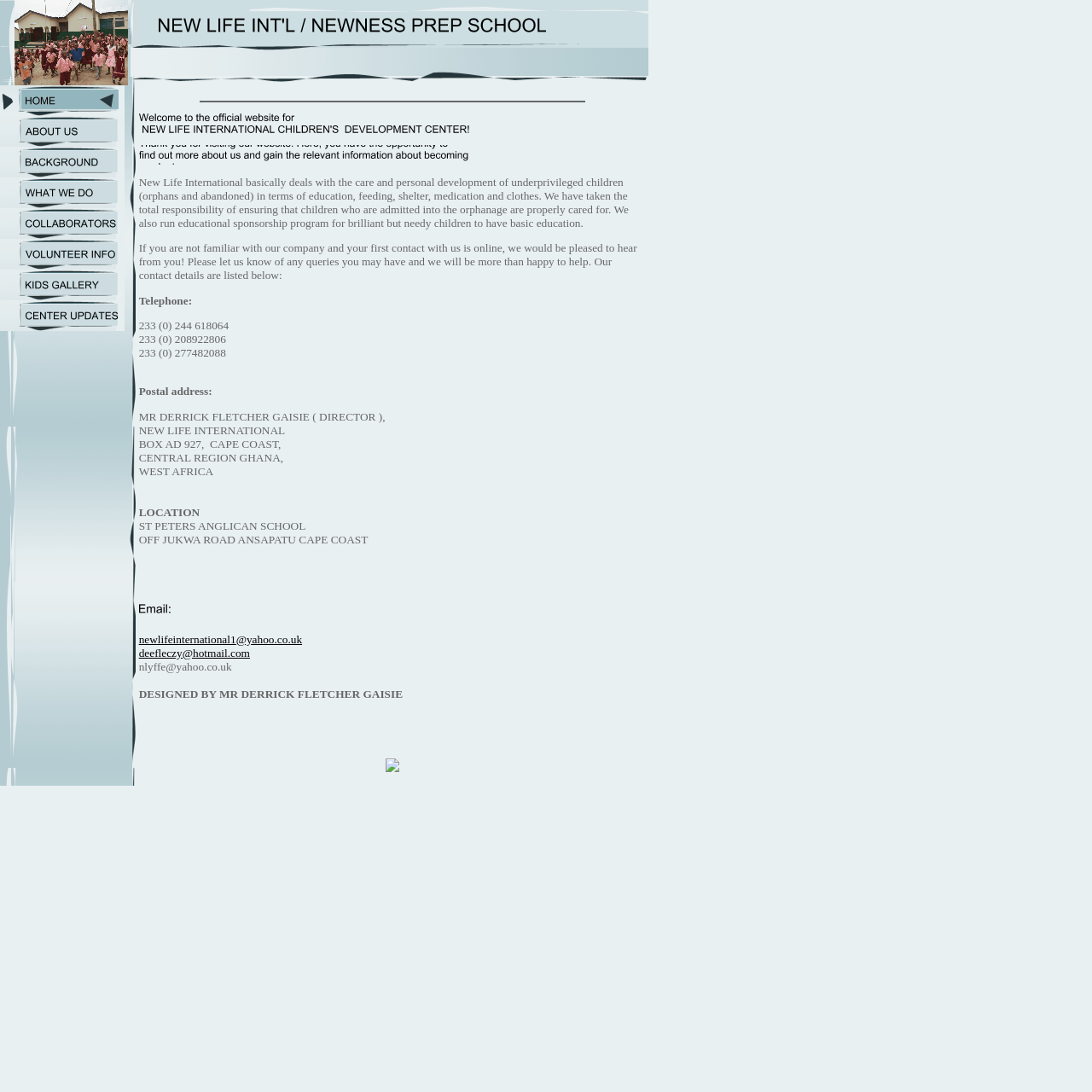Please find the bounding box coordinates of the element that needs to be clicked to perform the following instruction: "View the KIDS GALLERY". The bounding box coordinates should be four float numbers between 0 and 1, represented as [left, top, right, bottom].

[0.0, 0.266, 0.114, 0.277]